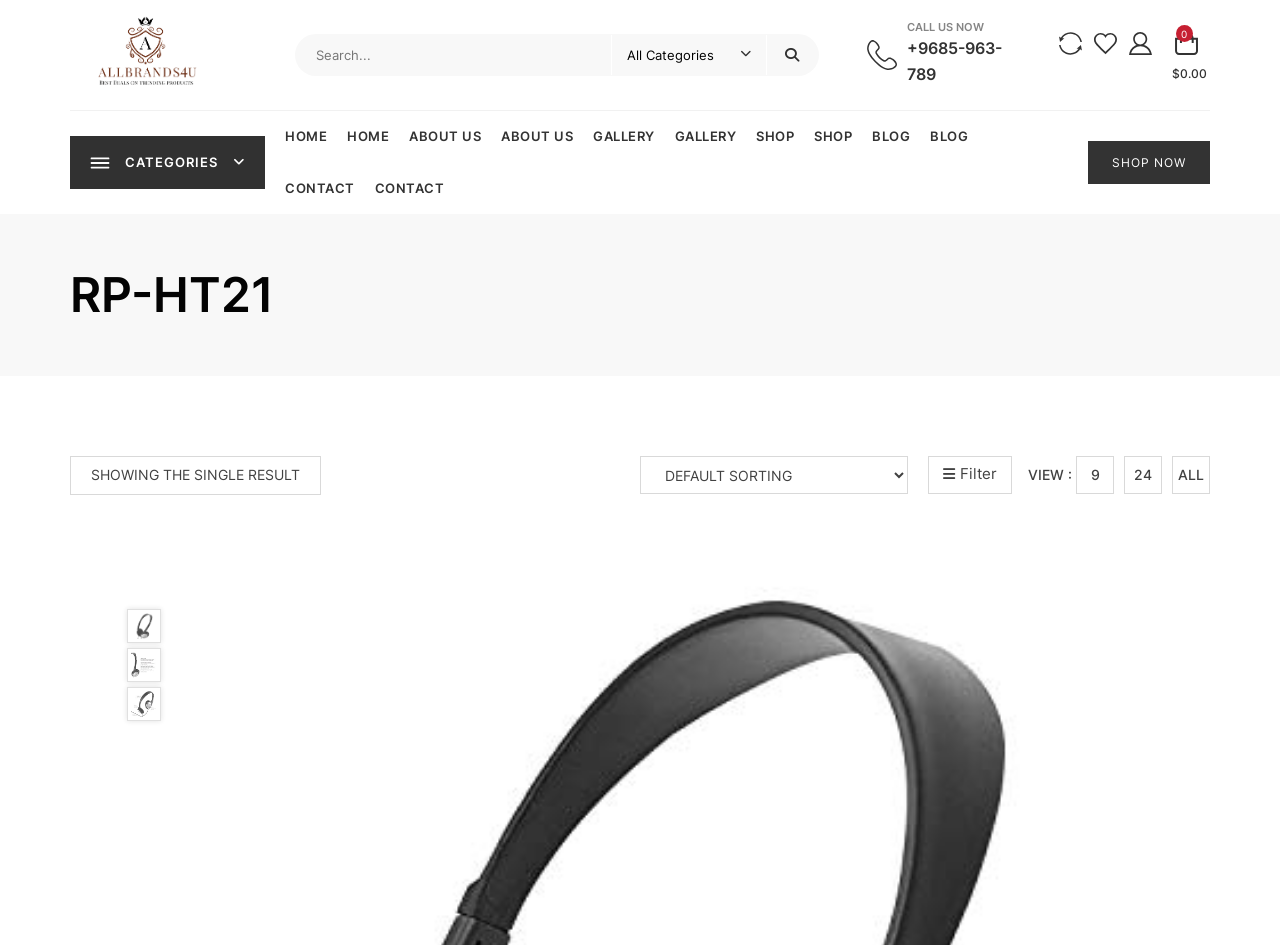Please pinpoint the bounding box coordinates for the region I should click to adhere to this instruction: "Go to the home page".

None